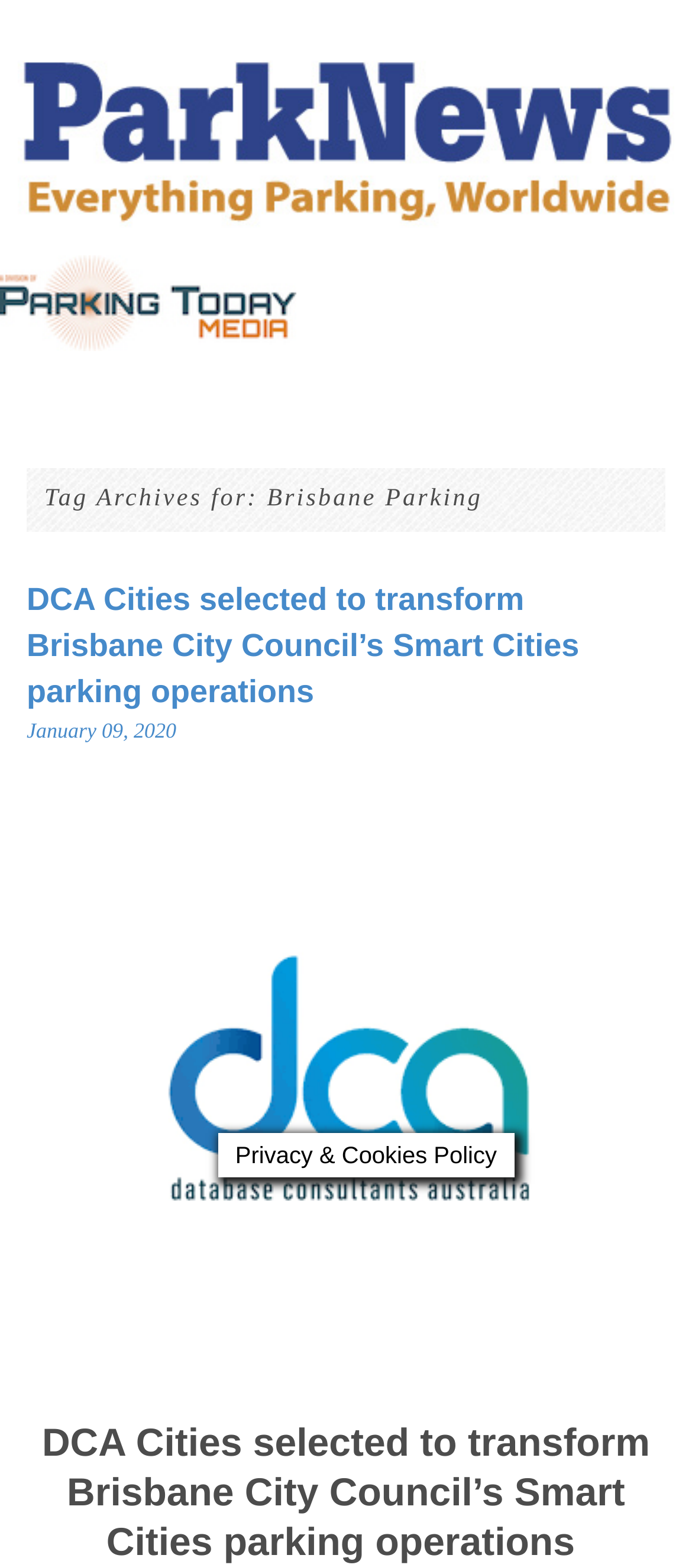Refer to the element description ≡Menu and identify the corresponding bounding box in the screenshot. Format the coordinates as (top-left x, top-left y, bottom-right x, bottom-right y) with values in the range of 0 to 1.

None